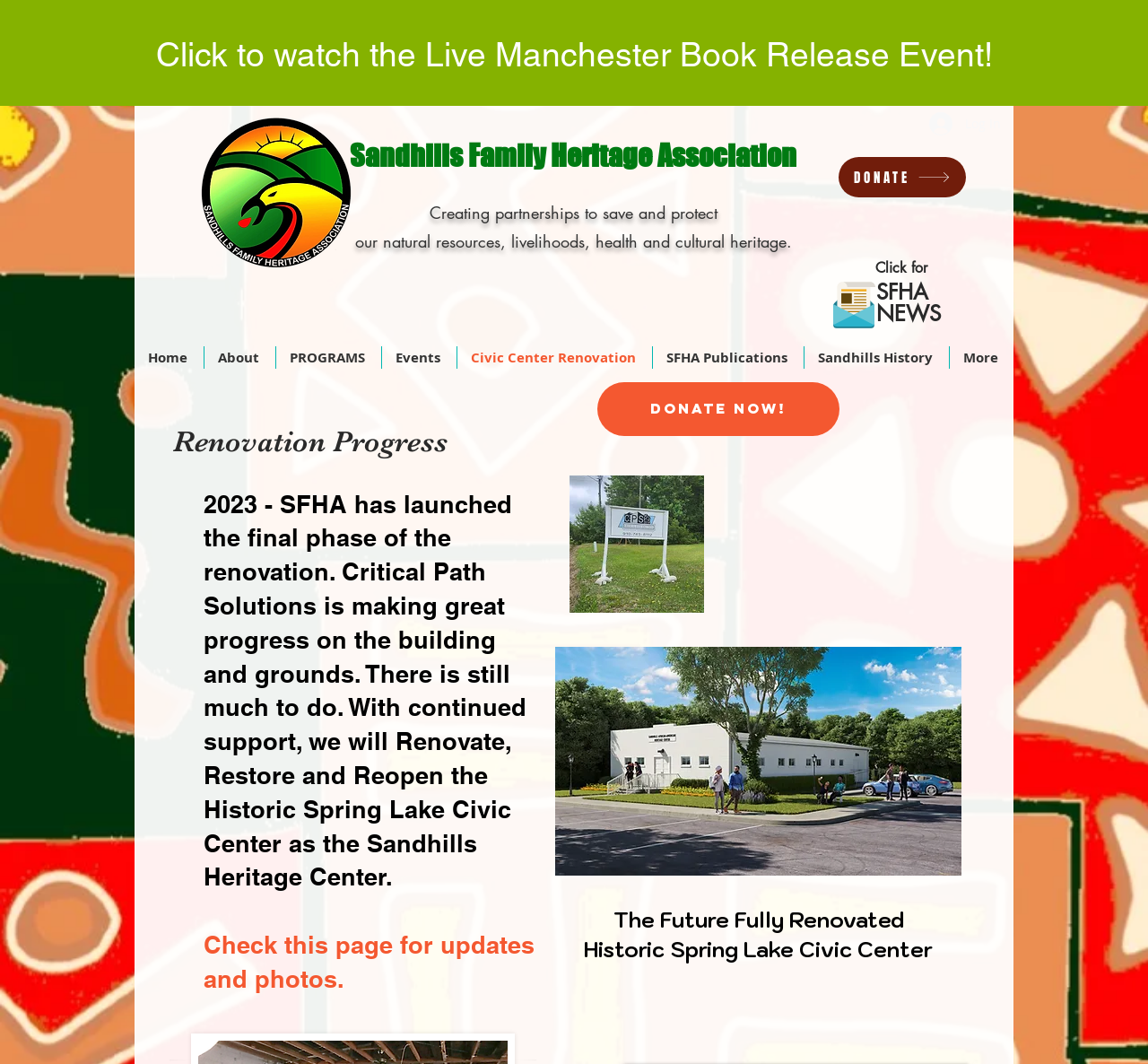Give a comprehensive overview of the webpage, including key elements.

The webpage is about the Sandhills Family Heritage Association, with a focus on the project progress of the renovation of the Historic Spring Lake Civic Center. 

At the top right corner, there is a "Log In" button accompanied by a small image. Below this, there is a heading that reads "Renovation Progress" followed by a detailed description of the project's current status. 

To the right of this description, there is a "Donate Now!" link. Below this, there are two images, one showing a photo of the renovation progress and the other displaying a final rendering of the project. 

Further down, there is a heading that reads "The Future Fully Renovated Historic Spring Lake Civic Center". 

At the top left corner, there is a logo of the Sandhills Family Heritage Association, accompanied by a heading that describes the organization's mission. 

Below this, there is a navigation menu with links to different sections of the website, including "Home", "About", "PROGRAMS", "Events", "Civic Center Renovation", "SFHA Publications", "Sandhills History", and "More". 

Above the navigation menu, there is a region labeled "Slideshow" with a link to watch a live event. 

On the right side of the page, there is a section labeled "SFHA NEWS" with a link to donate.